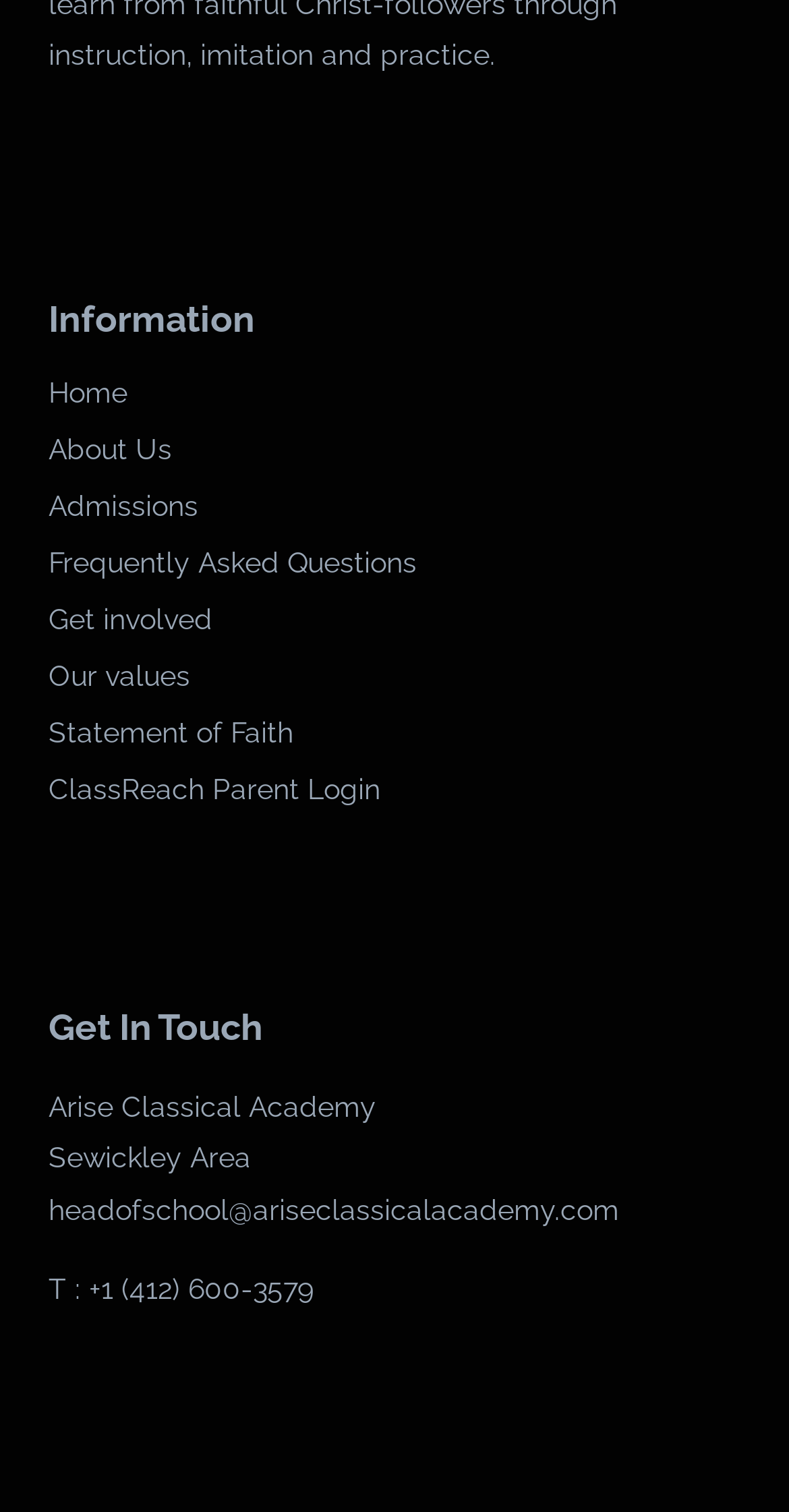What is the location of the academy?
Using the image as a reference, give a one-word or short phrase answer.

Sewickley Area